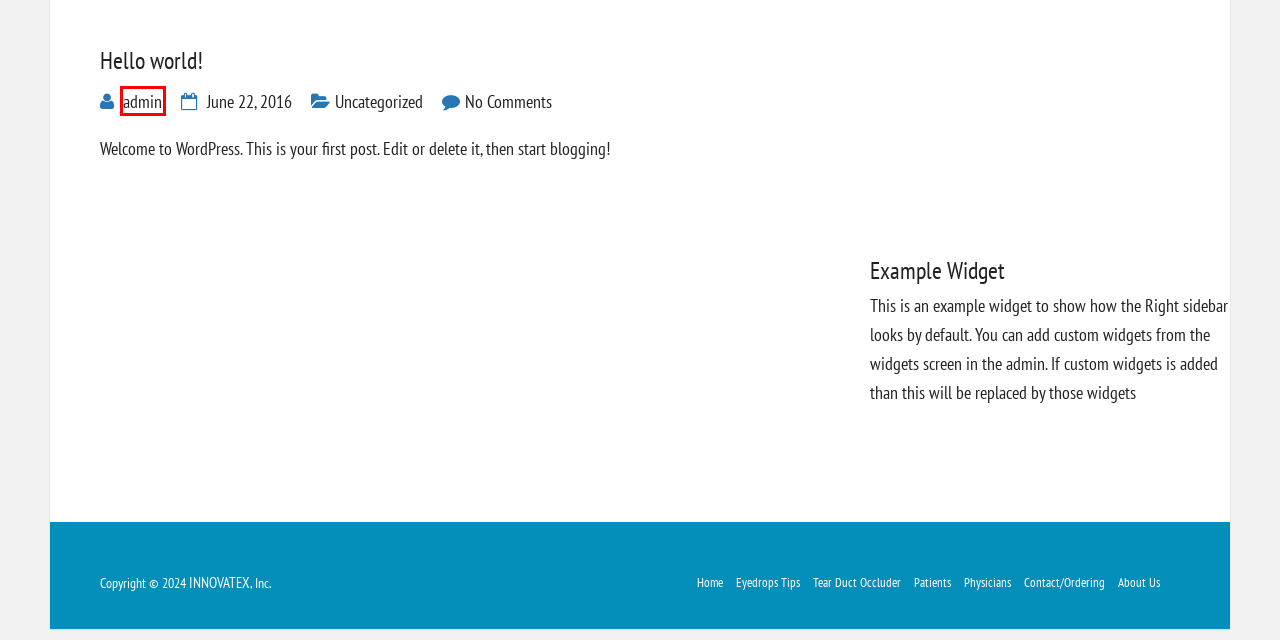Look at the screenshot of a webpage with a red bounding box and select the webpage description that best corresponds to the new page after clicking the element in the red box. Here are the options:
A. Tear Duct Occluder – INNOVATEX
B. Eyedrops Tips – INNOVATEX
C. admin – INNOVATEX
D. Hello world! – INNOVATEX
E. Contact/Ordering – INNOVATEX
F. Physicians – INNOVATEX
G. Patients – INNOVATEX
H. INNOVATEX – Ophthalmic Devices

C